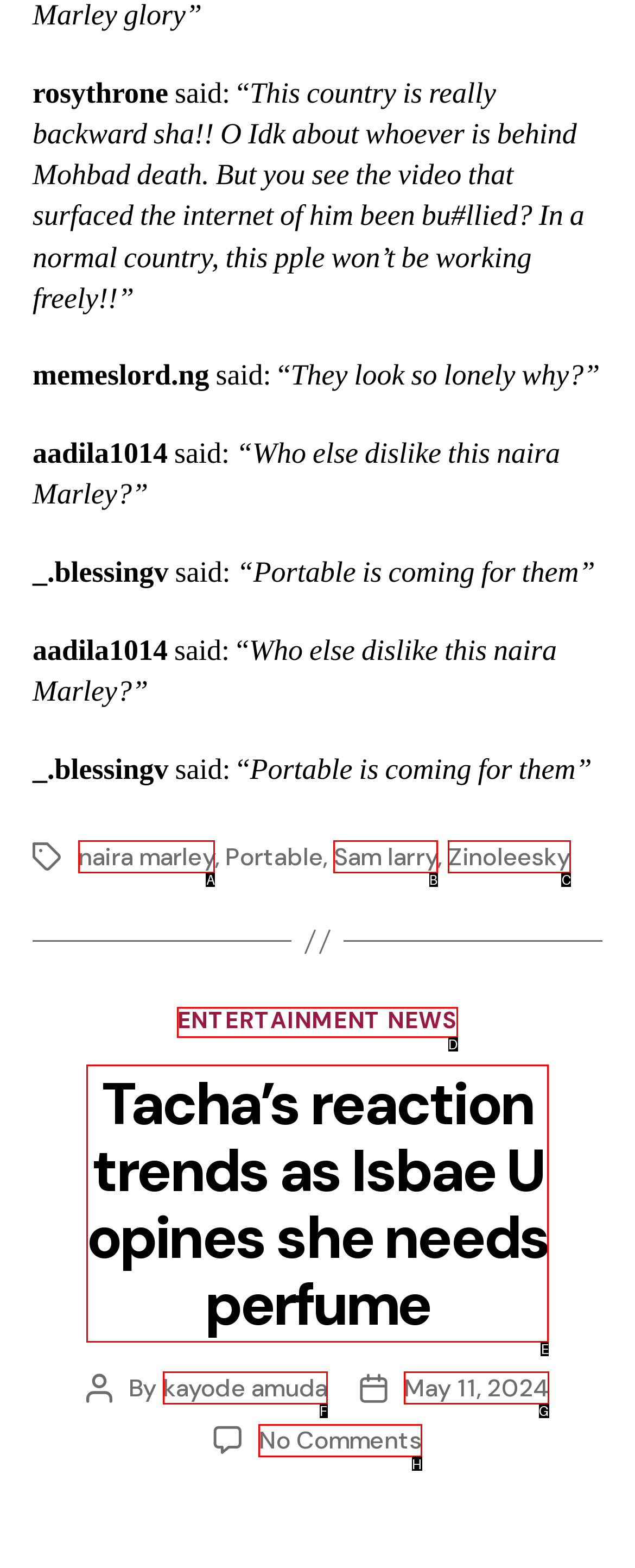Choose the HTML element to click for this instruction: Read the article 'Tacha’s reaction trends as Isbae U opines she needs perfume' Answer with the letter of the correct choice from the given options.

E